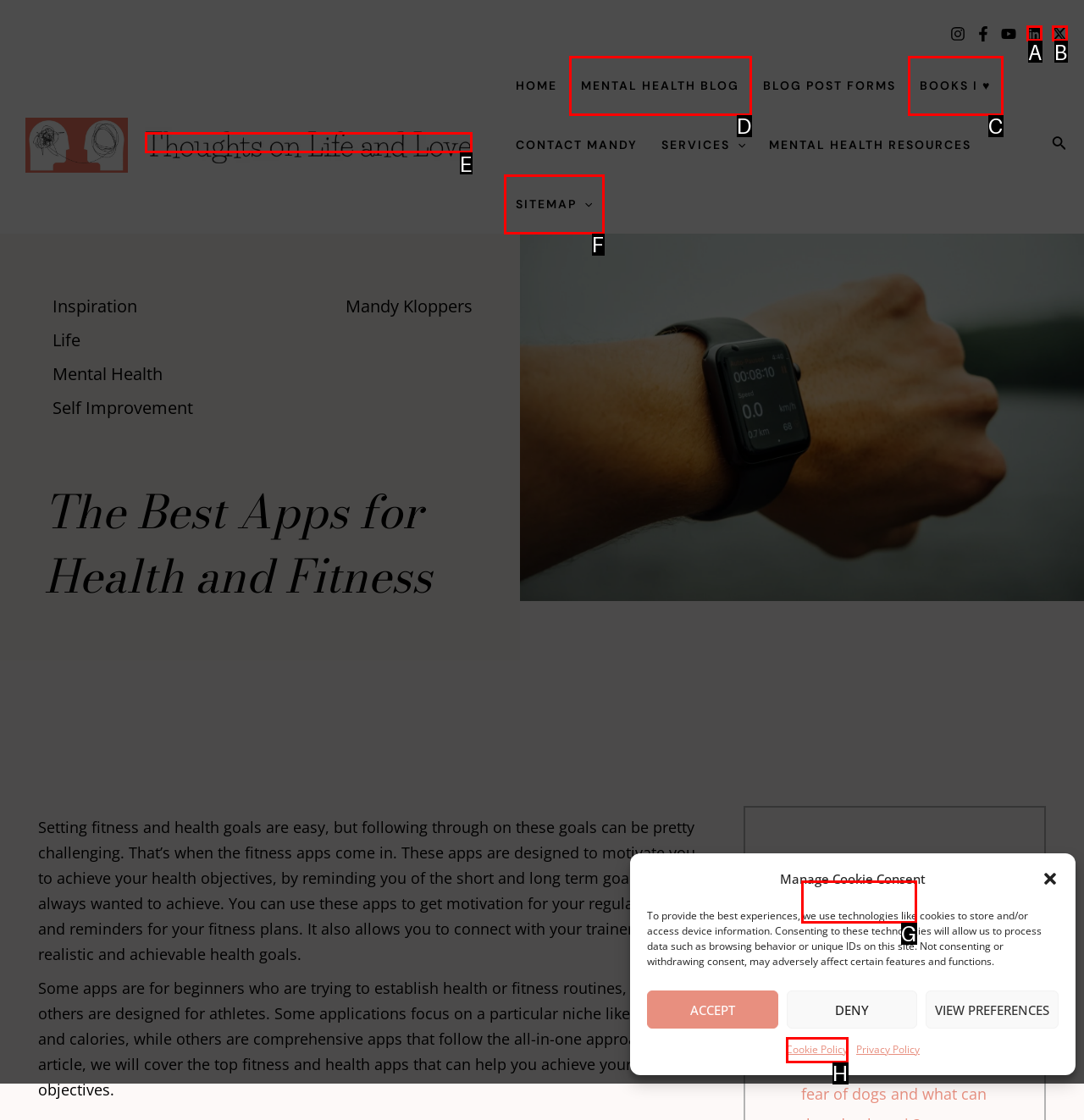Which lettered option should I select to achieve the task: Go to the Mental Health Blog according to the highlighted elements in the screenshot?

D